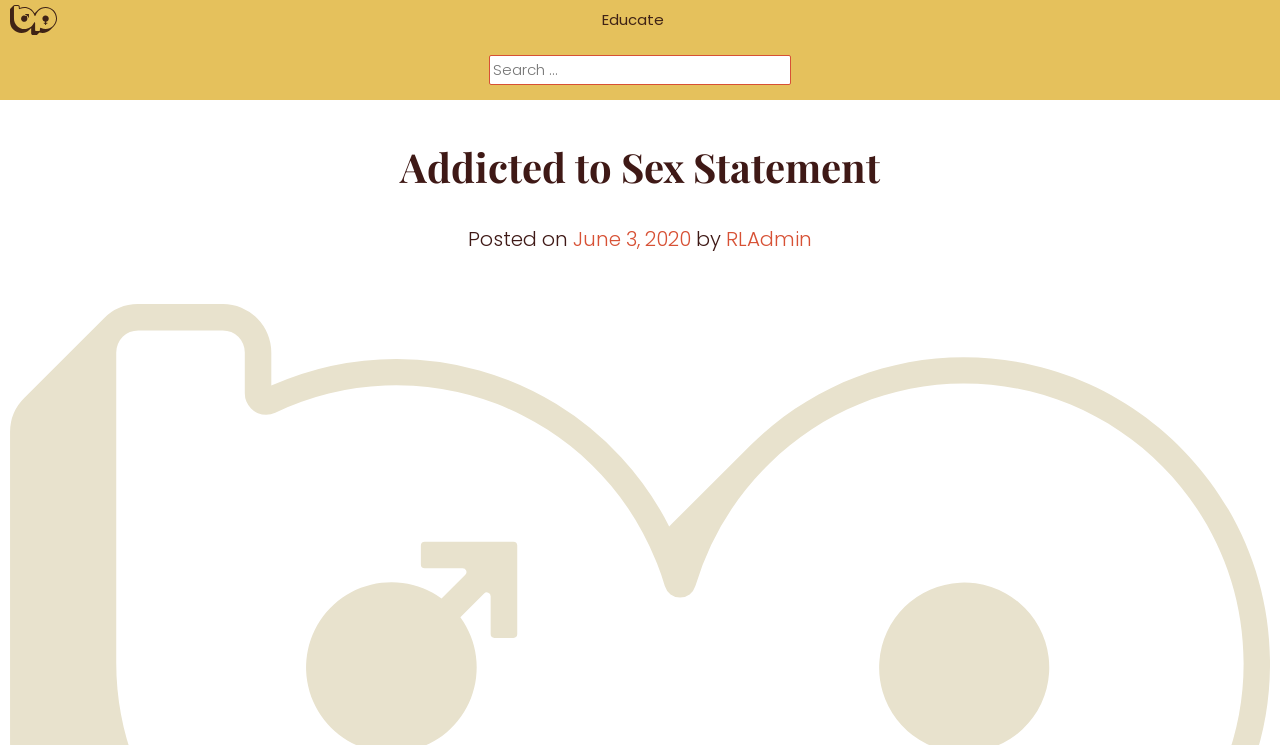What is the date of the post?
Please interpret the details in the image and answer the question thoroughly.

The date of the post is mentioned below the header as 'Posted on June 3, 2020'.